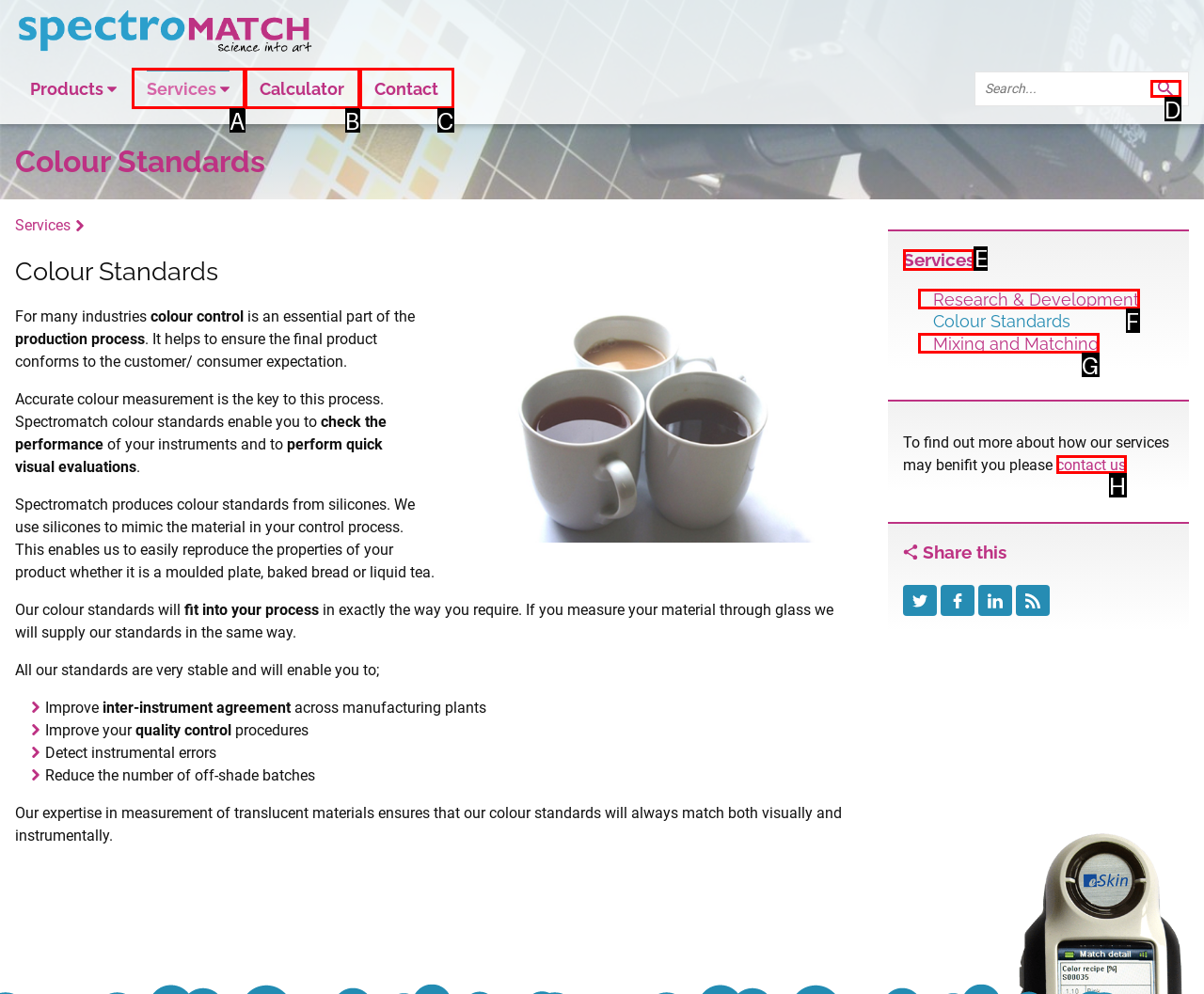Identify the correct option to click in order to complete this task: Subscribe to the newsletter
Answer with the letter of the chosen option directly.

None